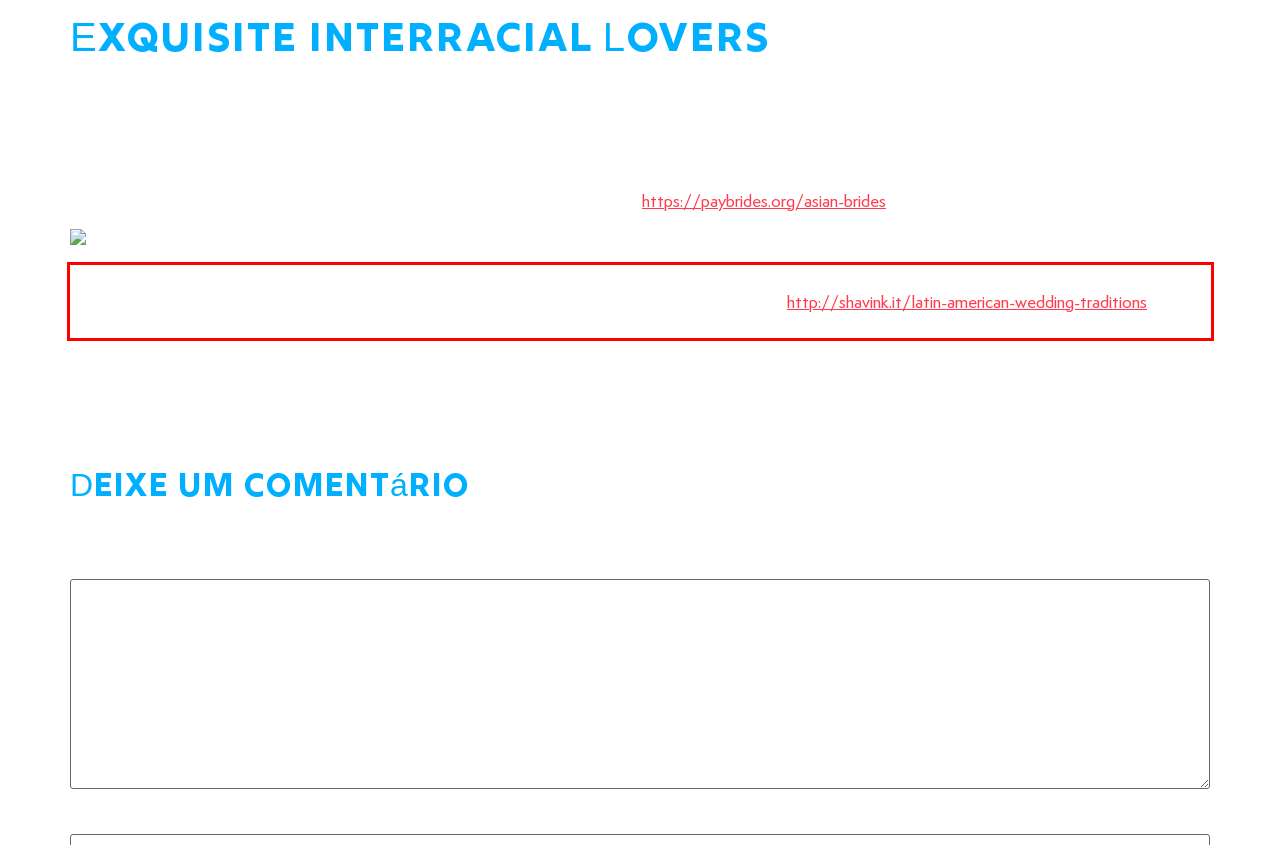You are looking at a screenshot of a webpage with a red rectangle bounding box. Use OCR to identify and extract the text content found inside this red bounding box.

It is important to not overlook, though, that racial differences are definitely not simply skin tone or popular physical characteristics. The deeper concern is traditions, and that can lead to some problems for mixte couples. Thankfully, many of these troubles http://shavink.it/latin-american-wedding-traditions can be overcome with time and commitment.